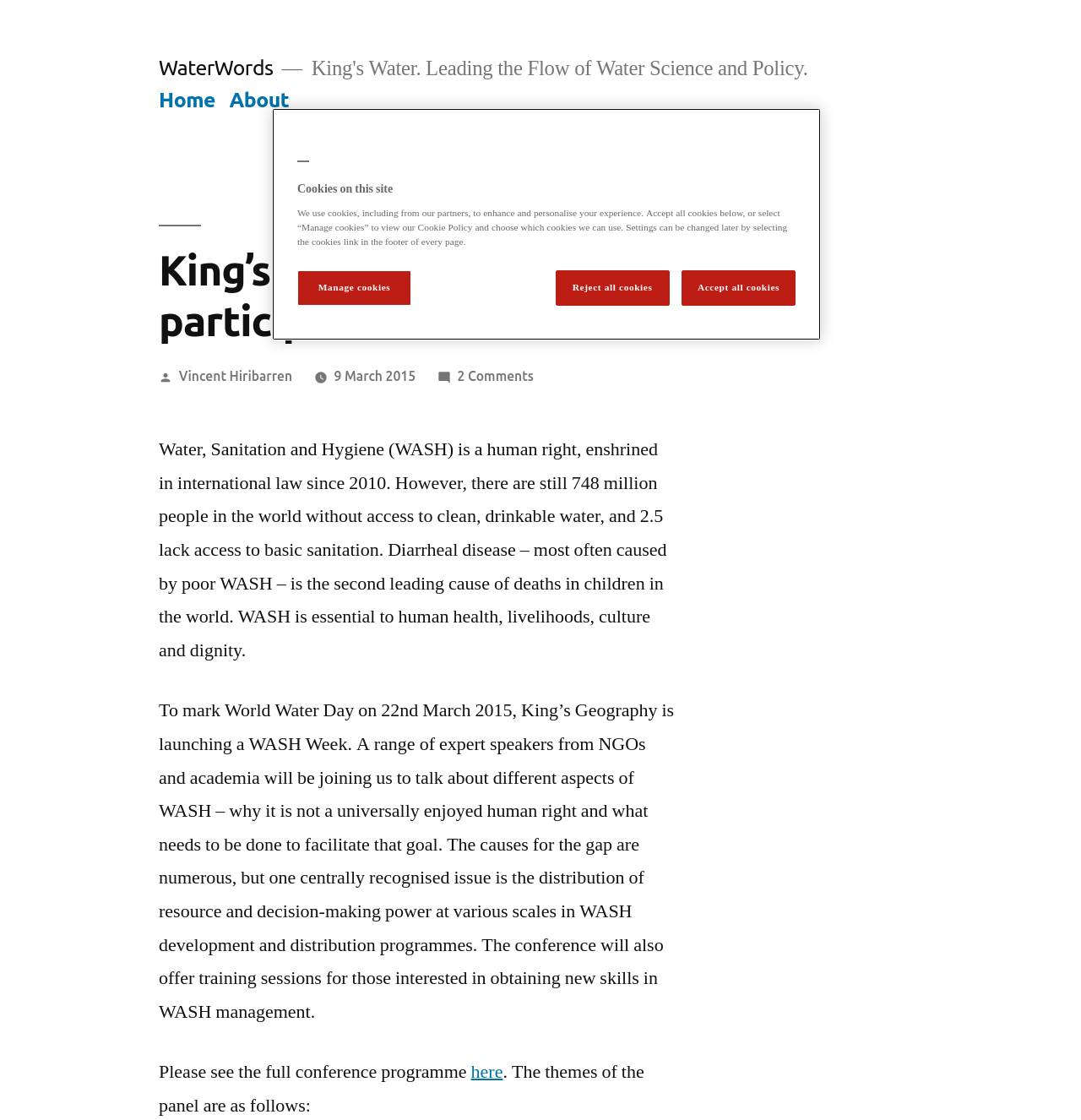Please determine the bounding box coordinates of the element's region to click for the following instruction: "Subscribe to the blog".

None